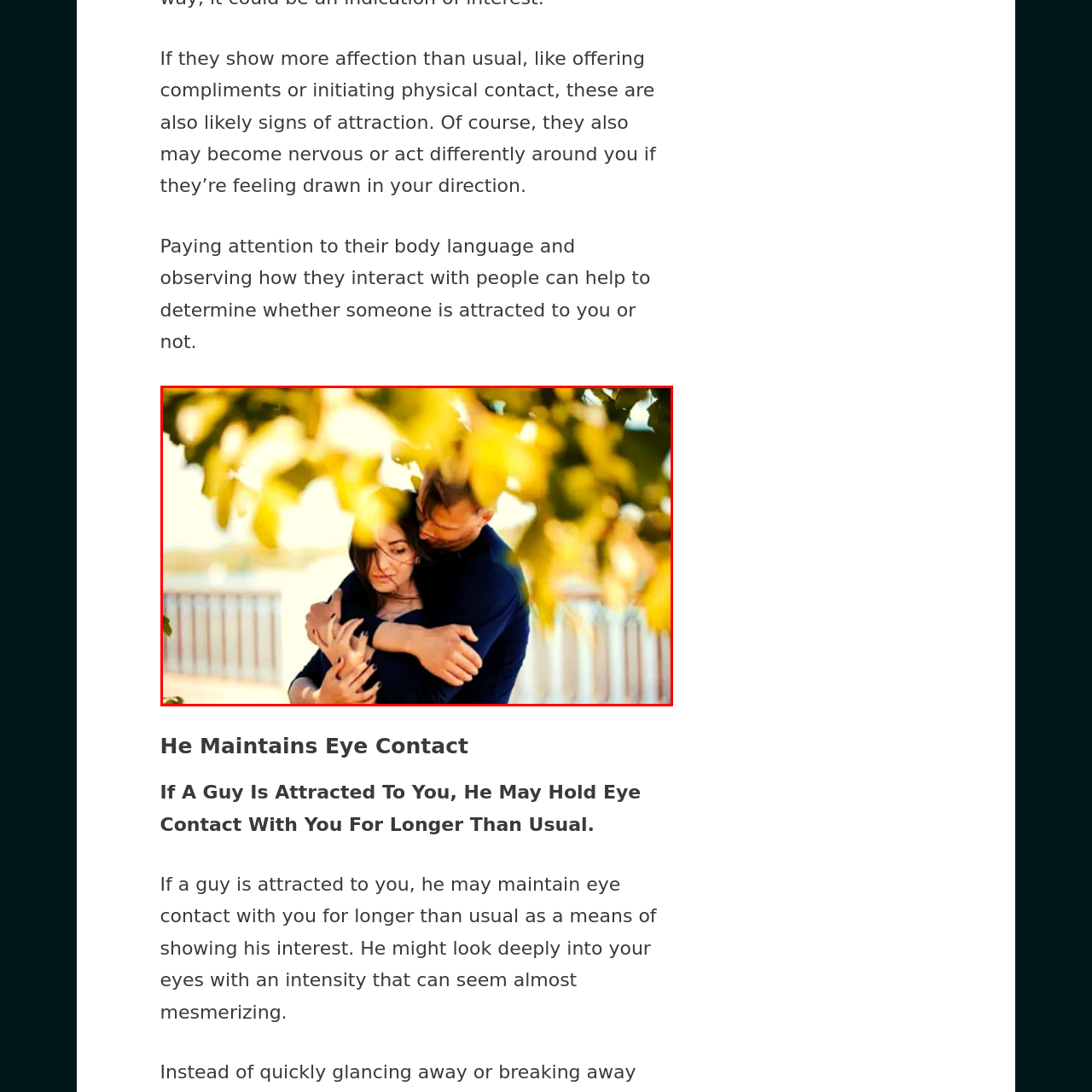Focus on the section encased in the red border, What is the man doing to the woman? Give your response as a single word or phrase.

Embracing